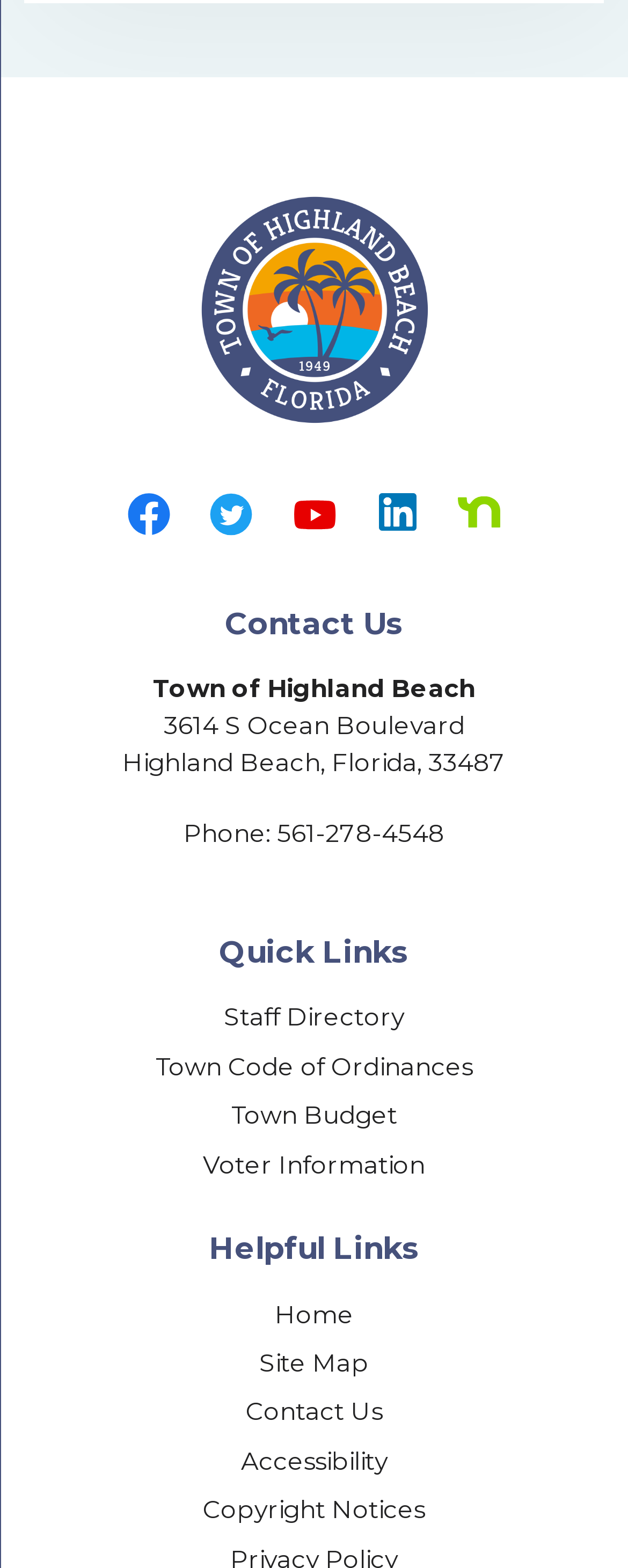How many social media links are available?
Based on the image, answer the question with a single word or brief phrase.

5